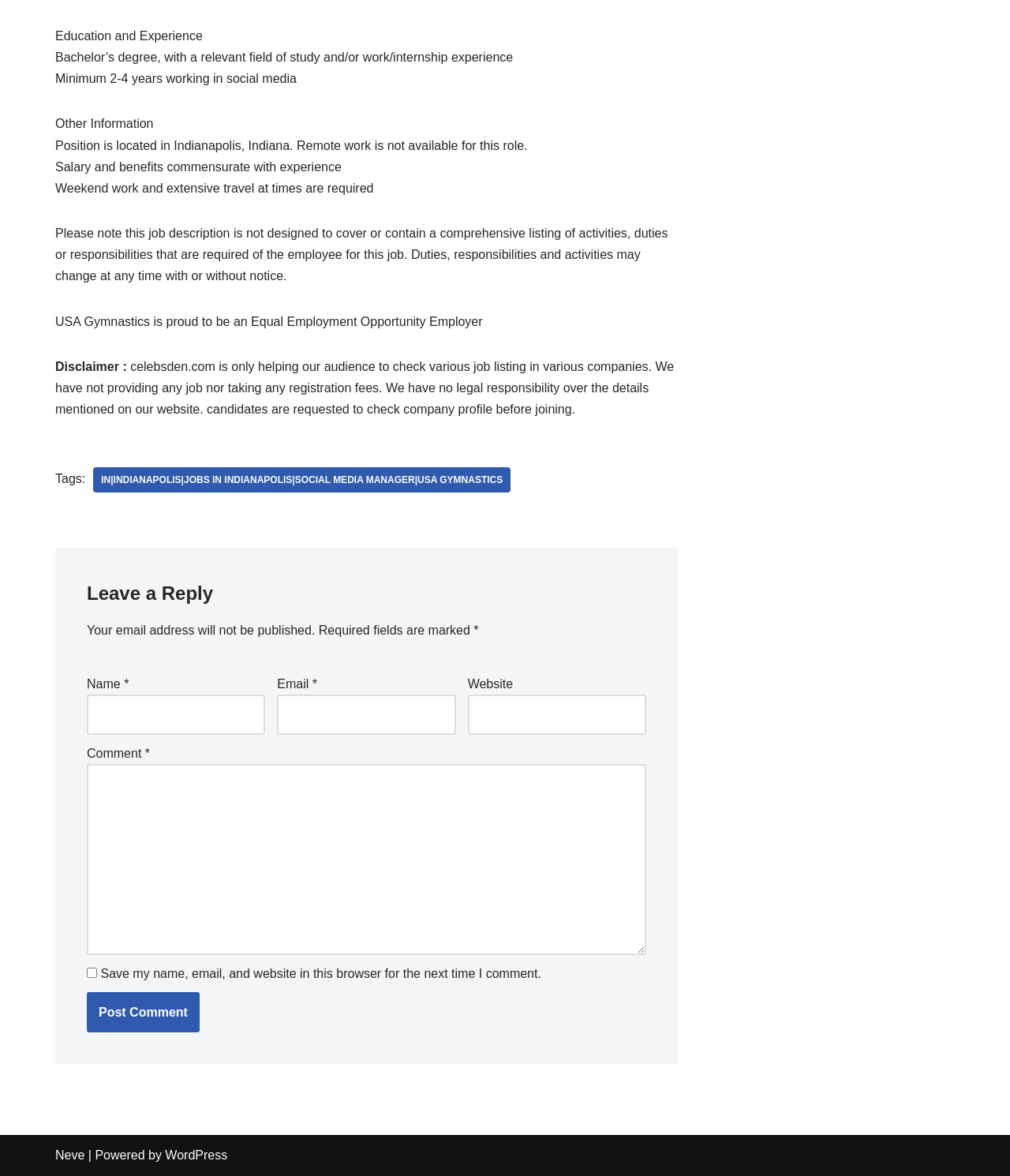Kindly determine the bounding box coordinates for the clickable area to achieve the given instruction: "Click the link to view job details".

[0.092, 0.398, 0.506, 0.419]